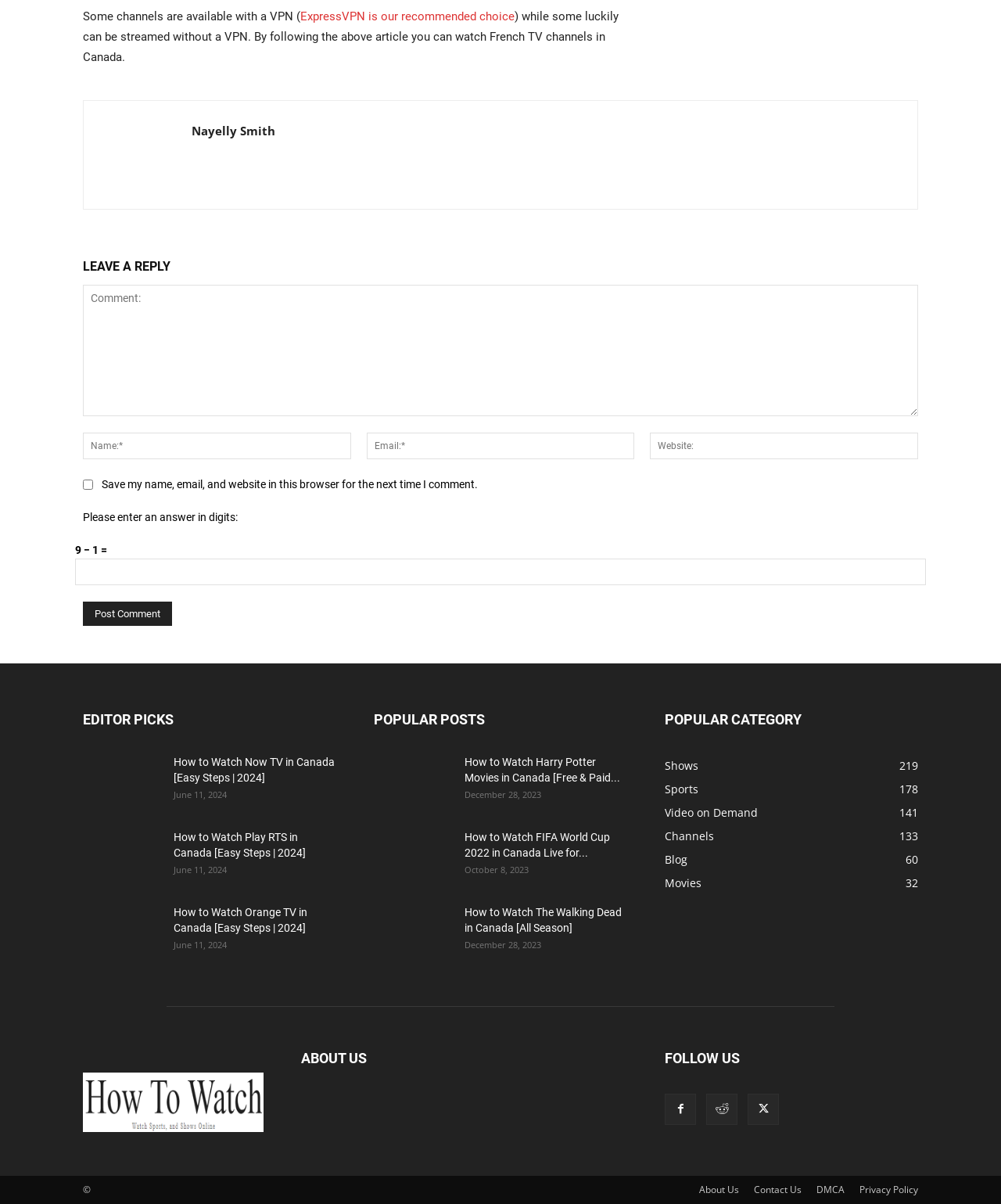What is the recommended VPN?
Carefully analyze the image and provide a detailed answer to the question.

The webpage mentions 'ExpressVPN is our recommended choice' in the first paragraph, indicating that ExpressVPN is the recommended VPN.